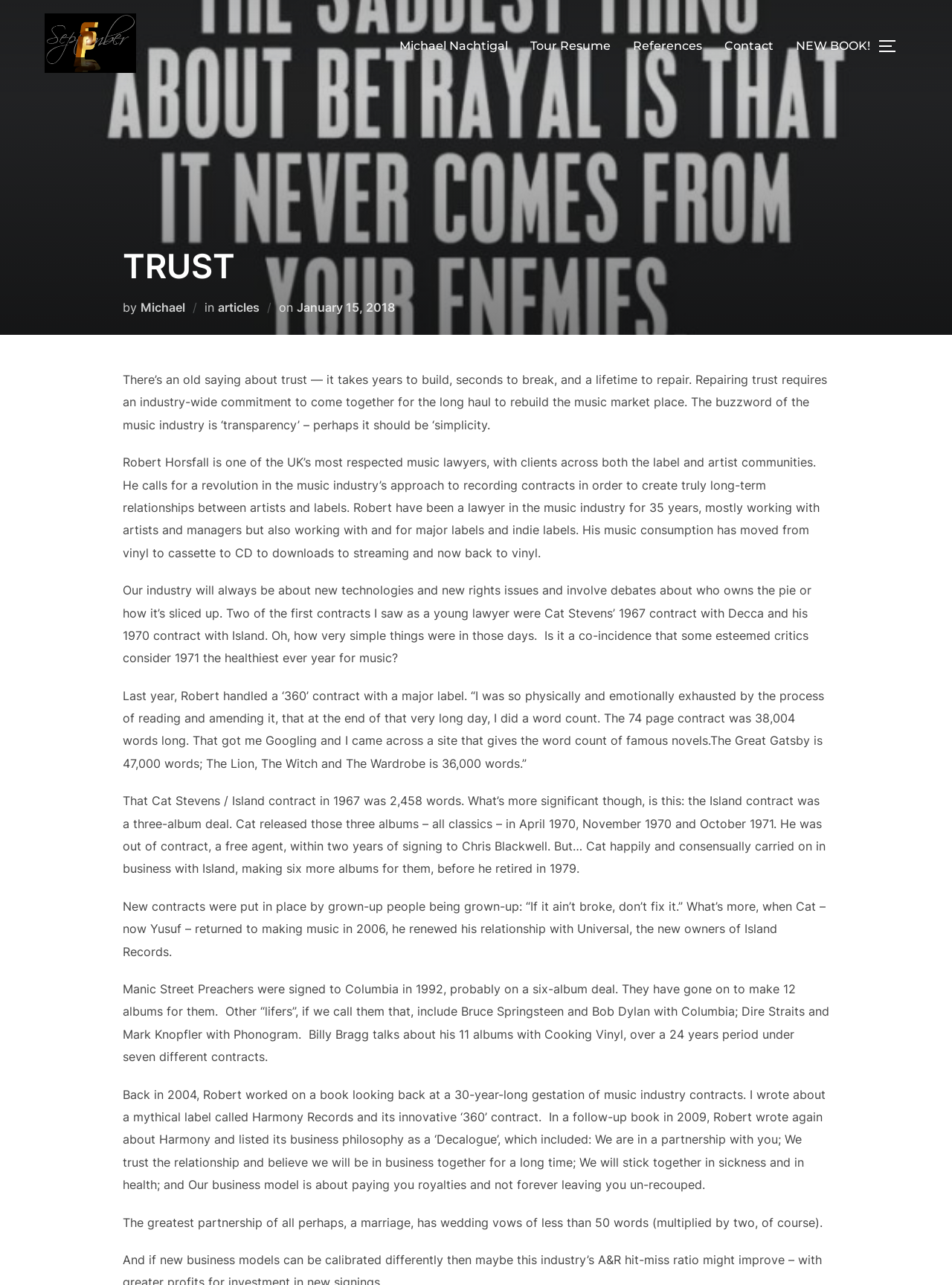Please identify the bounding box coordinates of the area that needs to be clicked to follow this instruction: "Read the 'NEW BOOK!' page".

[0.836, 0.025, 0.914, 0.047]